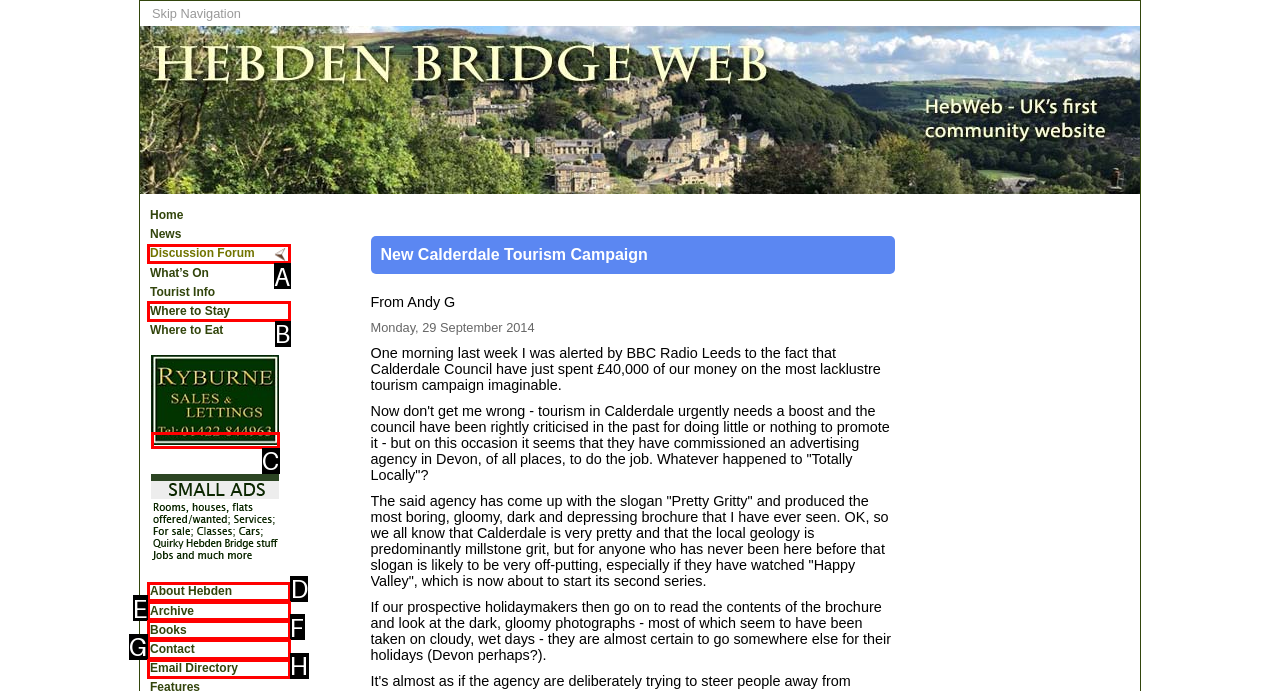Specify which UI element should be clicked to accomplish the task: Click on the 'About Hebden' link. Answer with the letter of the correct choice.

D